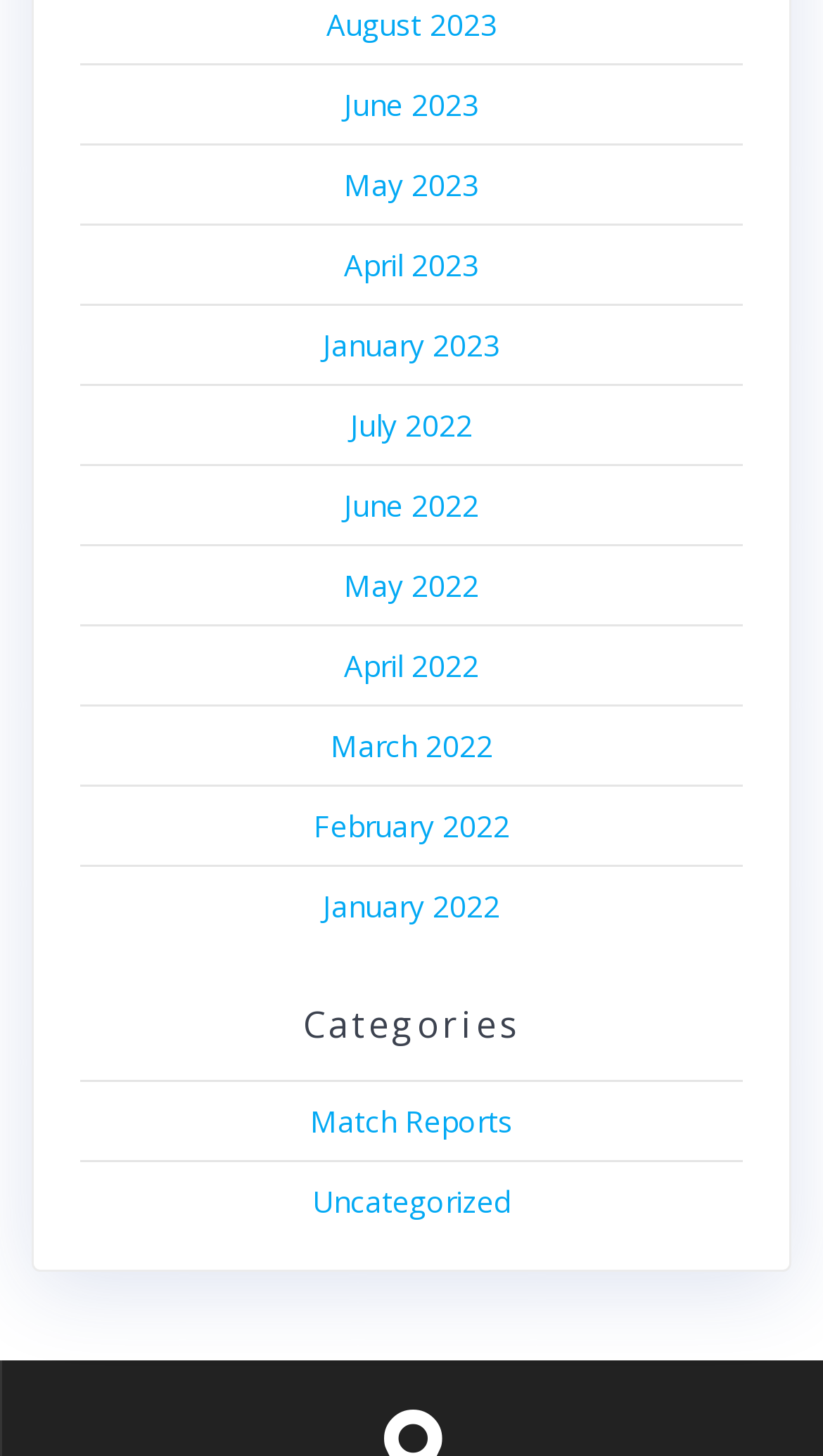Find and indicate the bounding box coordinates of the region you should select to follow the given instruction: "Click on 'Tahiti Spears'".

None